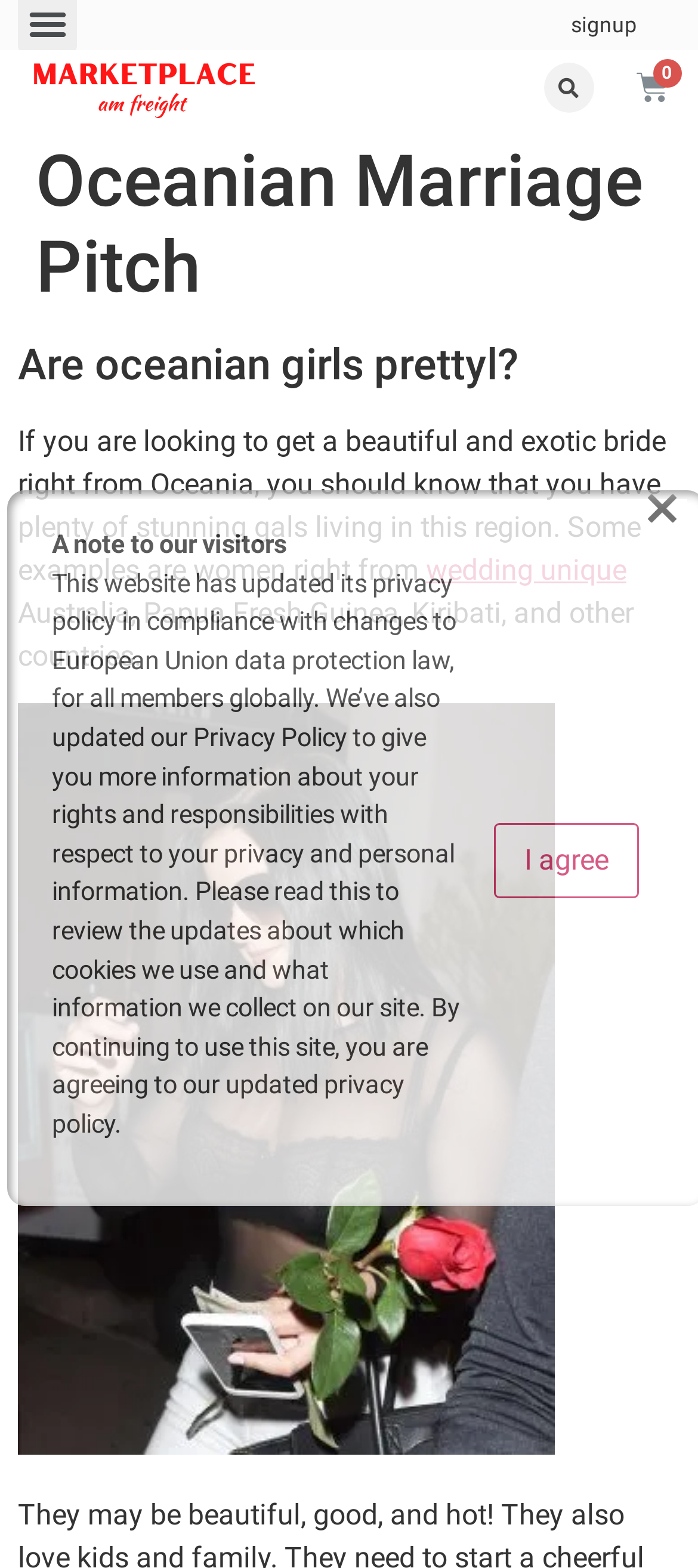Identify the bounding box of the UI element described as follows: "I agree". Provide the coordinates as four float numbers in the range of 0 to 1 [left, top, right, bottom].

[0.707, 0.525, 0.915, 0.573]